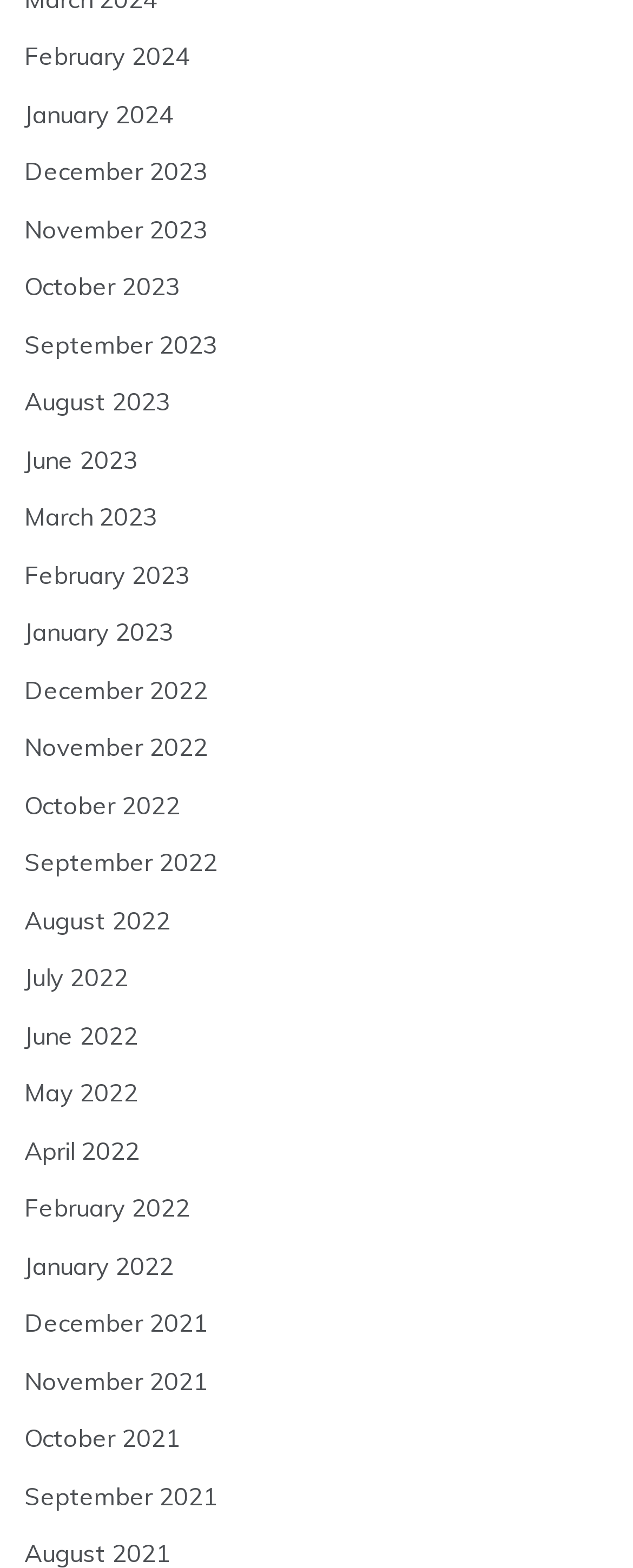Are the months listed in chronological order?
Examine the image and provide an in-depth answer to the question.

By examining the links on the webpage, I can see that the months are listed in chronological order, with the latest month (February 2024) at the top and the earliest month (September 2021) at the bottom.